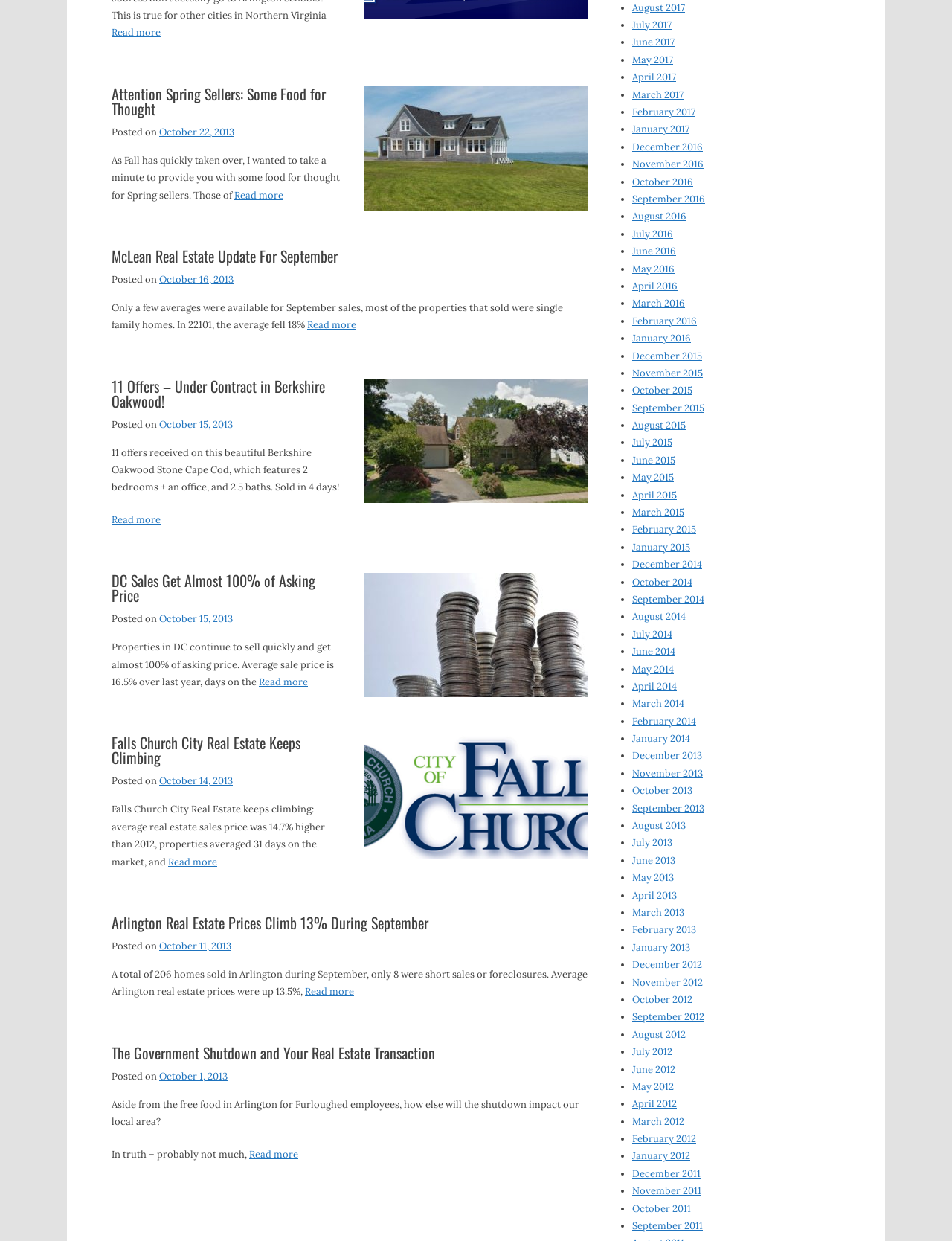Find the bounding box coordinates for the UI element whose description is: "September 2011". The coordinates should be four float numbers between 0 and 1, in the format [left, top, right, bottom].

[0.664, 0.983, 0.738, 0.993]